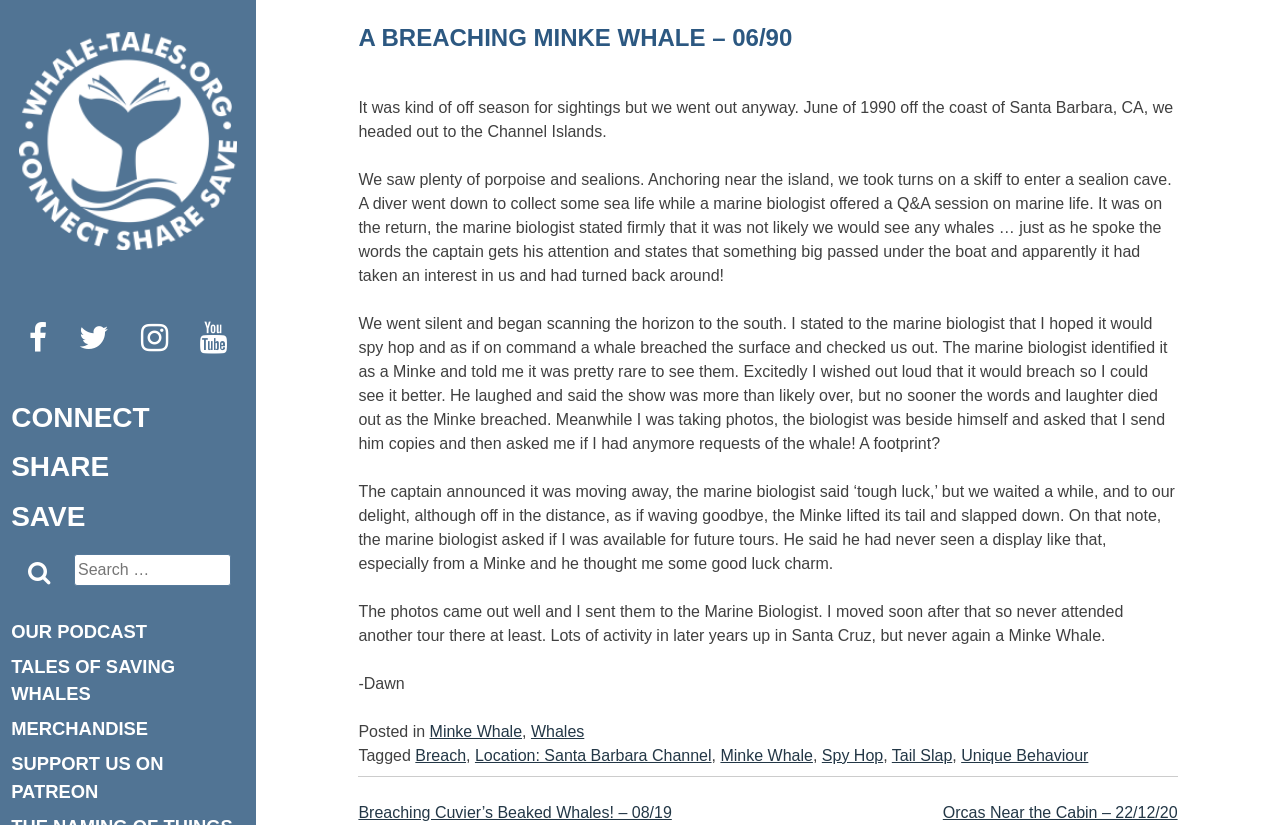Determine the bounding box coordinates of the UI element described by: "2023年8月19日".

None